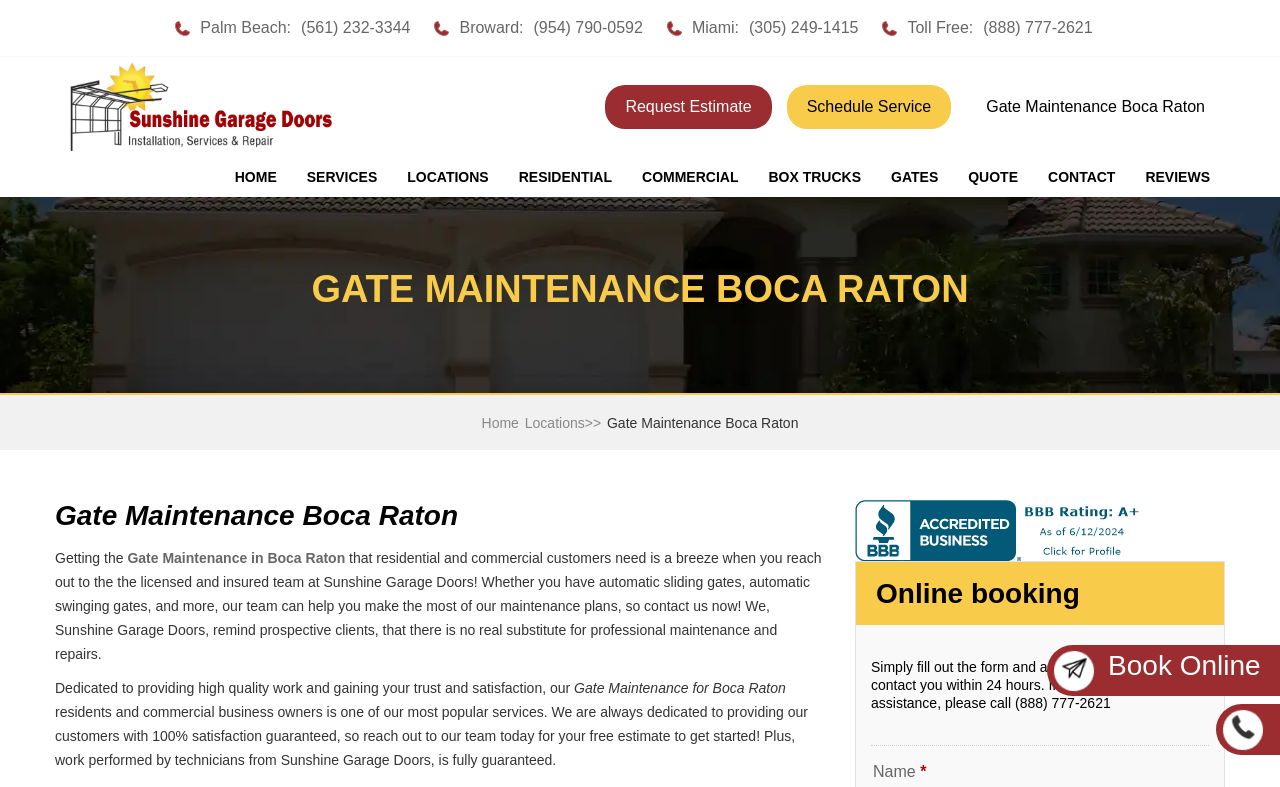Please provide a comprehensive response to the question below by analyzing the image: 
What is the guarantee for the work performed?

I found the StaticText element with the text 'We are always dedicated to providing our customers with 100% satisfaction guaranteed' which implies that the work performed by Sunshine Garage Doors is guaranteed to satisfy customers.